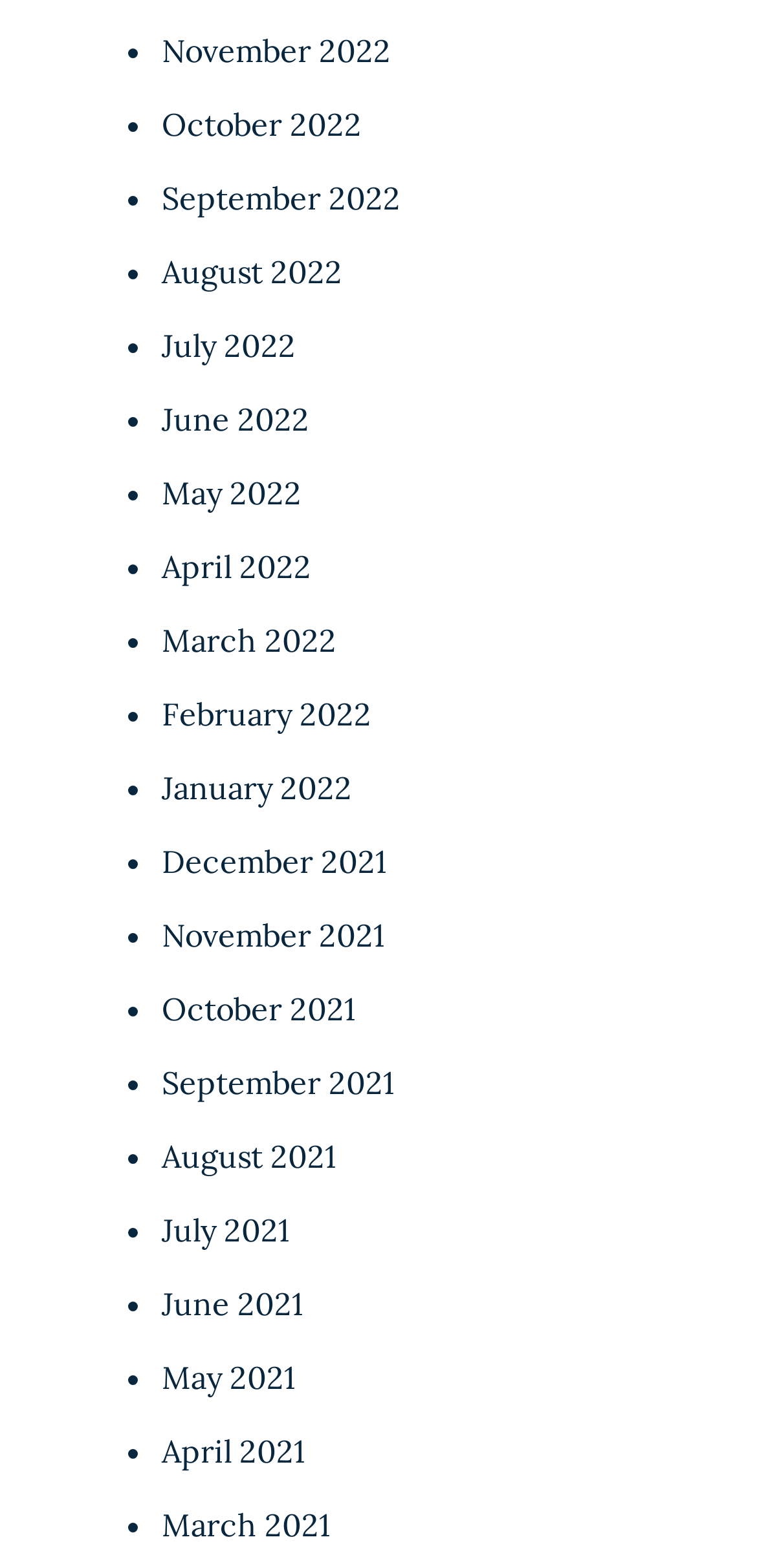Could you locate the bounding box coordinates for the section that should be clicked to accomplish this task: "Check the contact information".

None